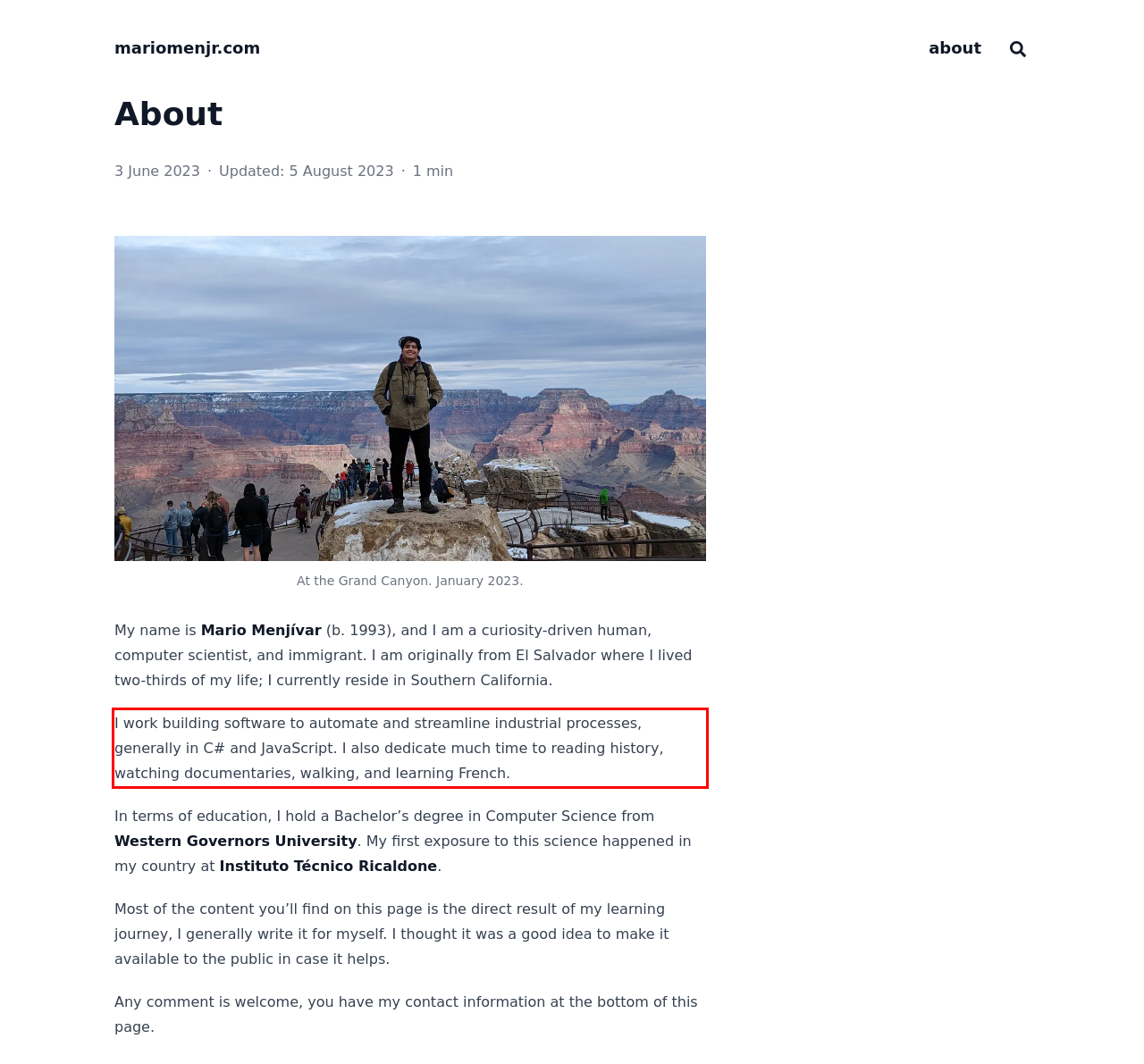From the screenshot of the webpage, locate the red bounding box and extract the text contained within that area.

I work building software to automate and streamline industrial processes, generally in C# and JavaScript. I also dedicate much time to reading history, watching documentaries, walking, and learning French.